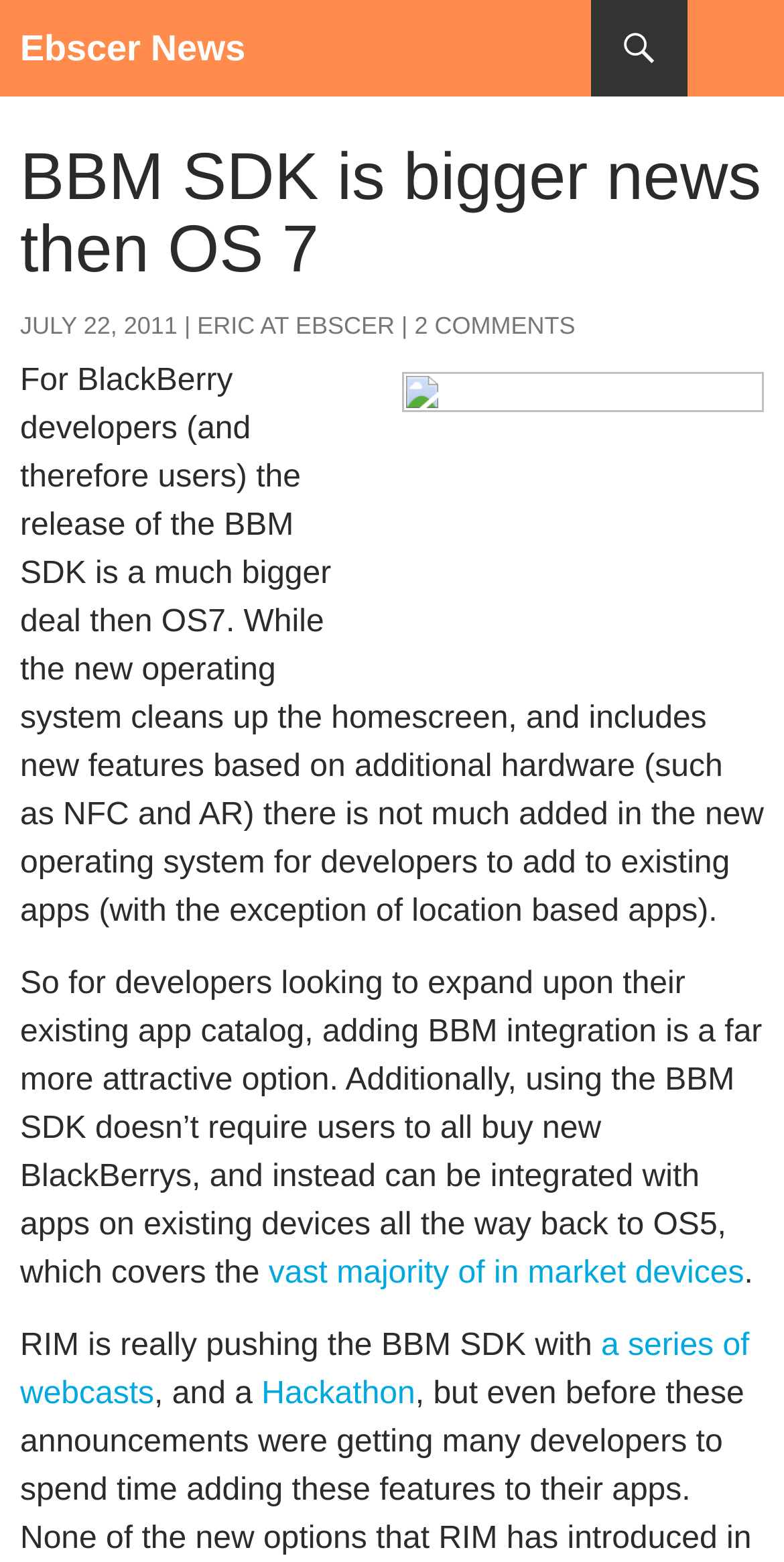Bounding box coordinates must be specified in the format (top-left x, top-left y, bottom-right x, bottom-right y). All values should be floating point numbers between 0 and 1. What are the bounding box coordinates of the UI element described as: Hackathon

[0.334, 0.882, 0.53, 0.903]